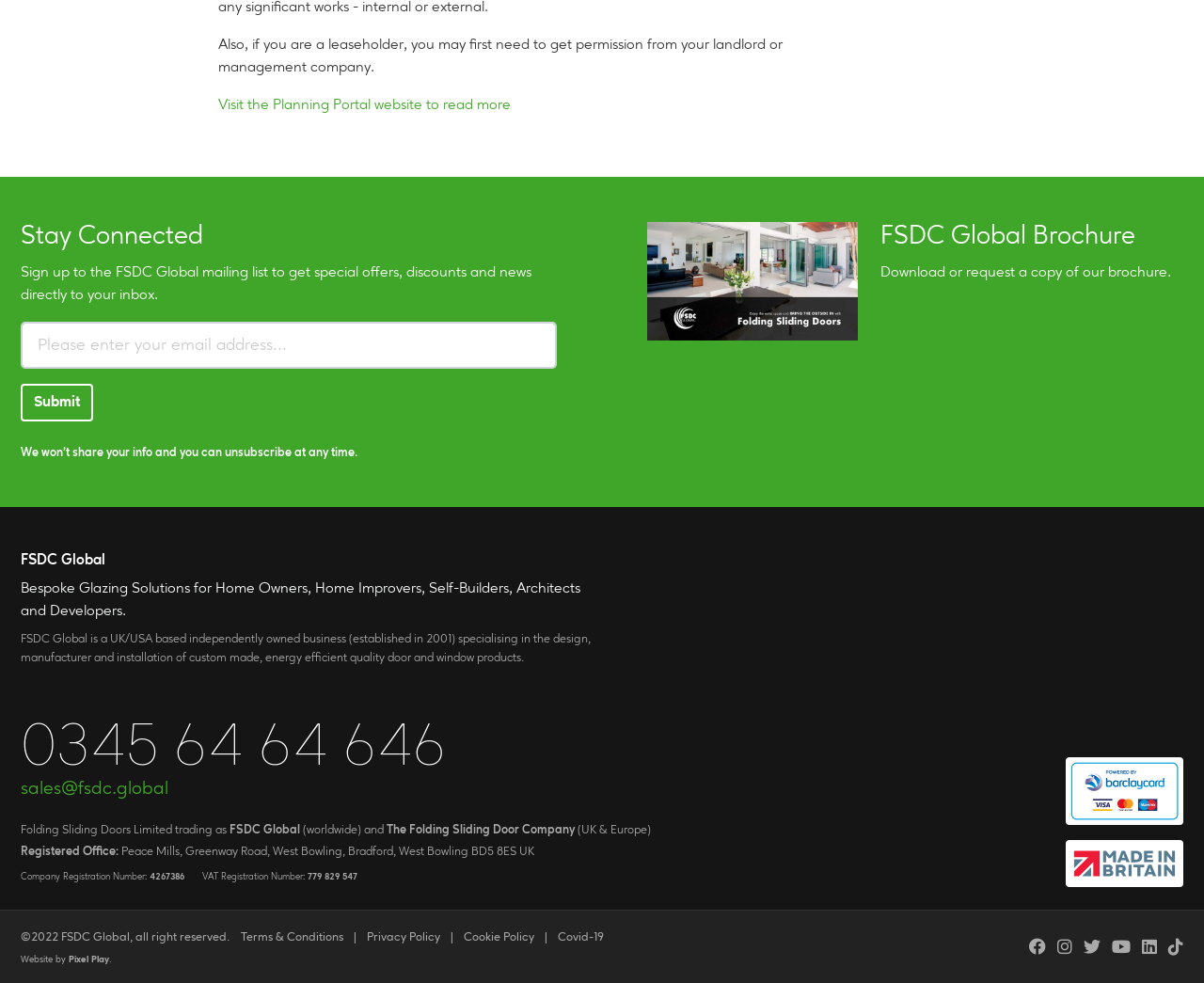Respond to the following query with just one word or a short phrase: 
How can I get a copy of the FSDC Global brochure?

Download or request a copy